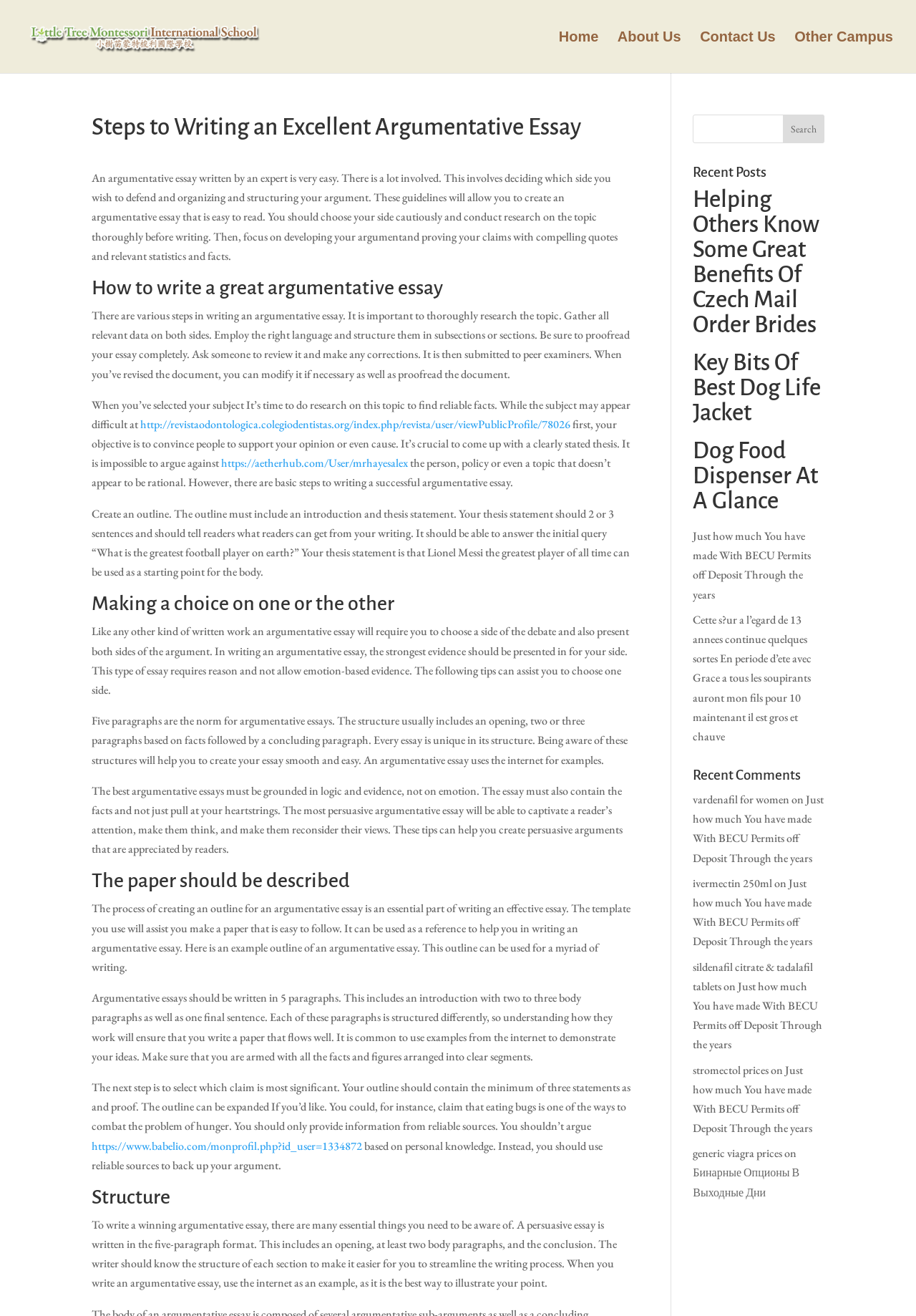Specify the bounding box coordinates (top-left x, top-left y, bottom-right x, bottom-right y) of the UI element in the screenshot that matches this description: generic viagra prices

[0.756, 0.871, 0.854, 0.882]